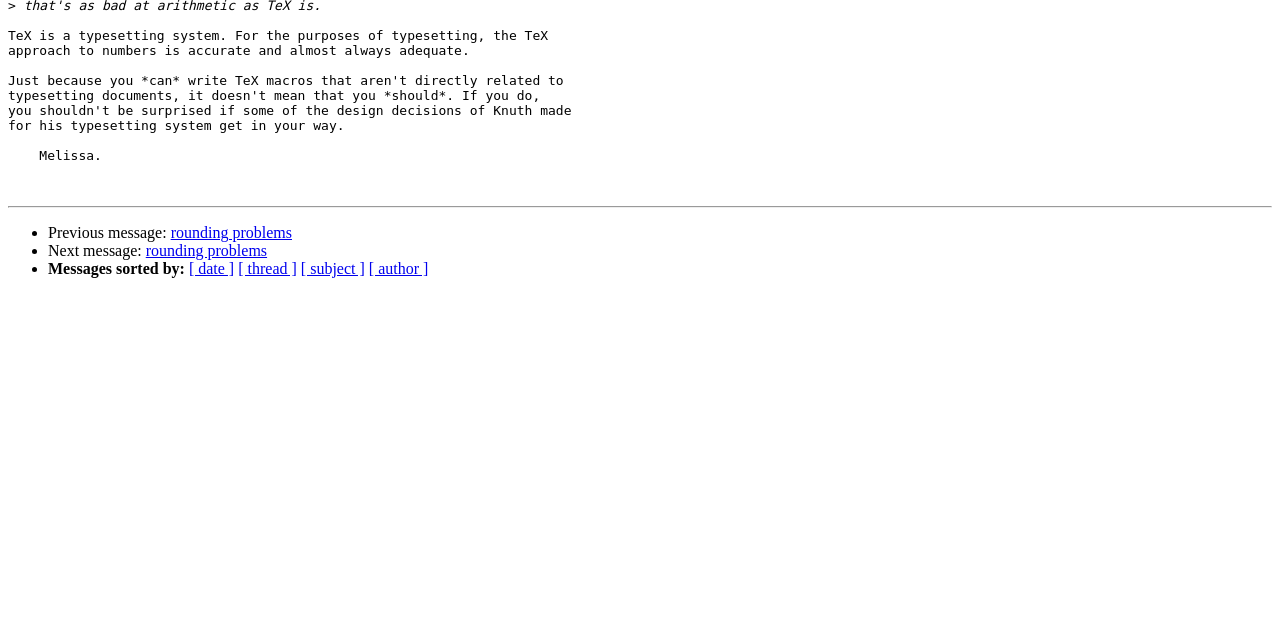Extract the bounding box coordinates of the UI element described by: "[ thread ]". The coordinates should include four float numbers ranging from 0 to 1, e.g., [left, top, right, bottom].

[0.186, 0.407, 0.232, 0.433]